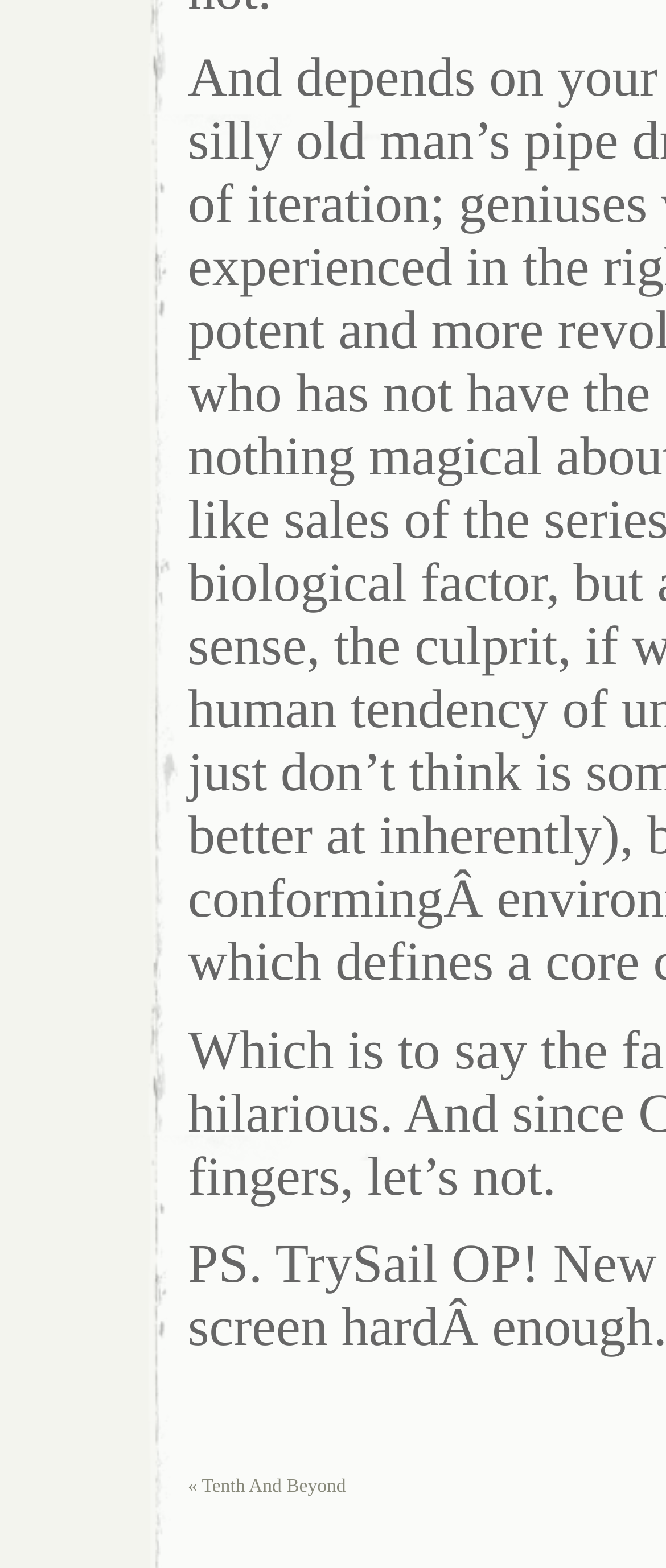Provide the bounding box coordinates of the HTML element described as: "« Tenth And Beyond". The bounding box coordinates should be four float numbers between 0 and 1, i.e., [left, top, right, bottom].

[0.282, 0.941, 0.519, 0.954]